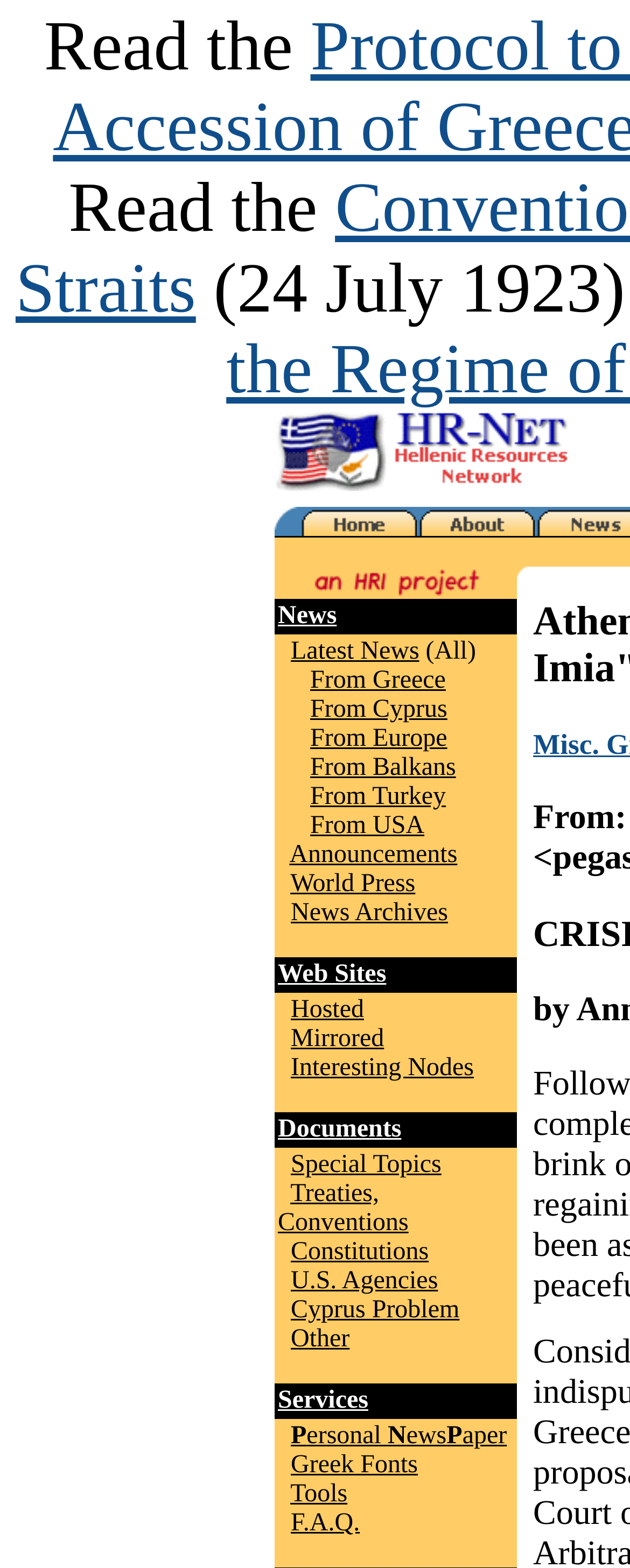Bounding box coordinates are specified in the format (top-left x, top-left y, bottom-right x, bottom-right y). All values are floating point numbers bounded between 0 and 1. Please provide the bounding box coordinate of the region this sentence describes: U.S. Agencies

[0.462, 0.588, 0.695, 0.605]